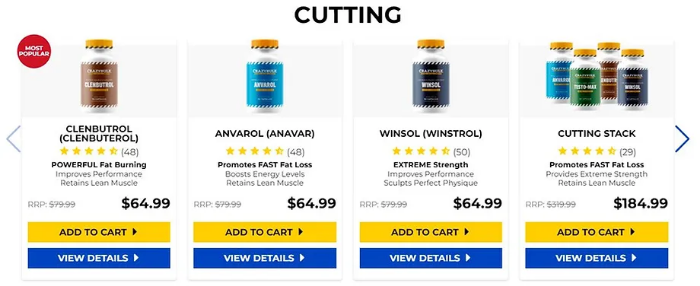What is the price of the Cutting Stack?
Refer to the screenshot and answer in one word or phrase.

$184.99